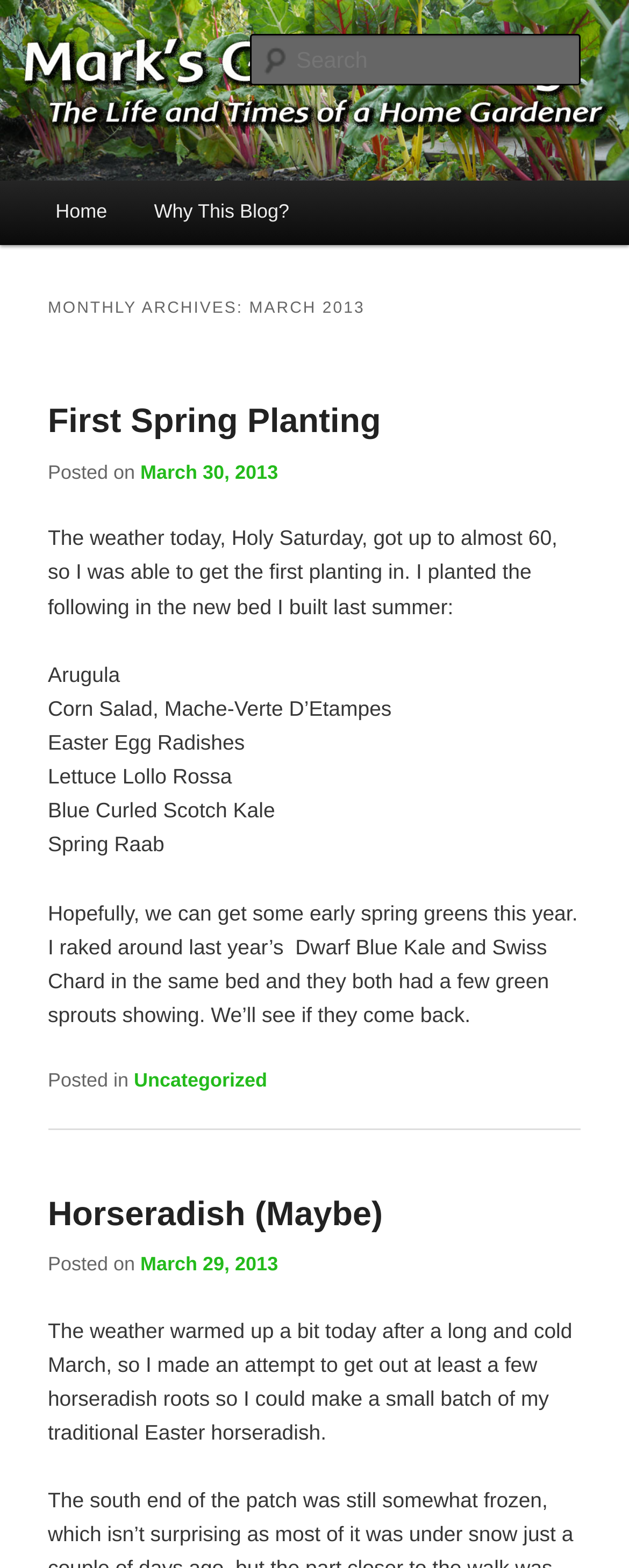Predict the bounding box for the UI component with the following description: "Uncategorized".

[0.213, 0.682, 0.425, 0.696]